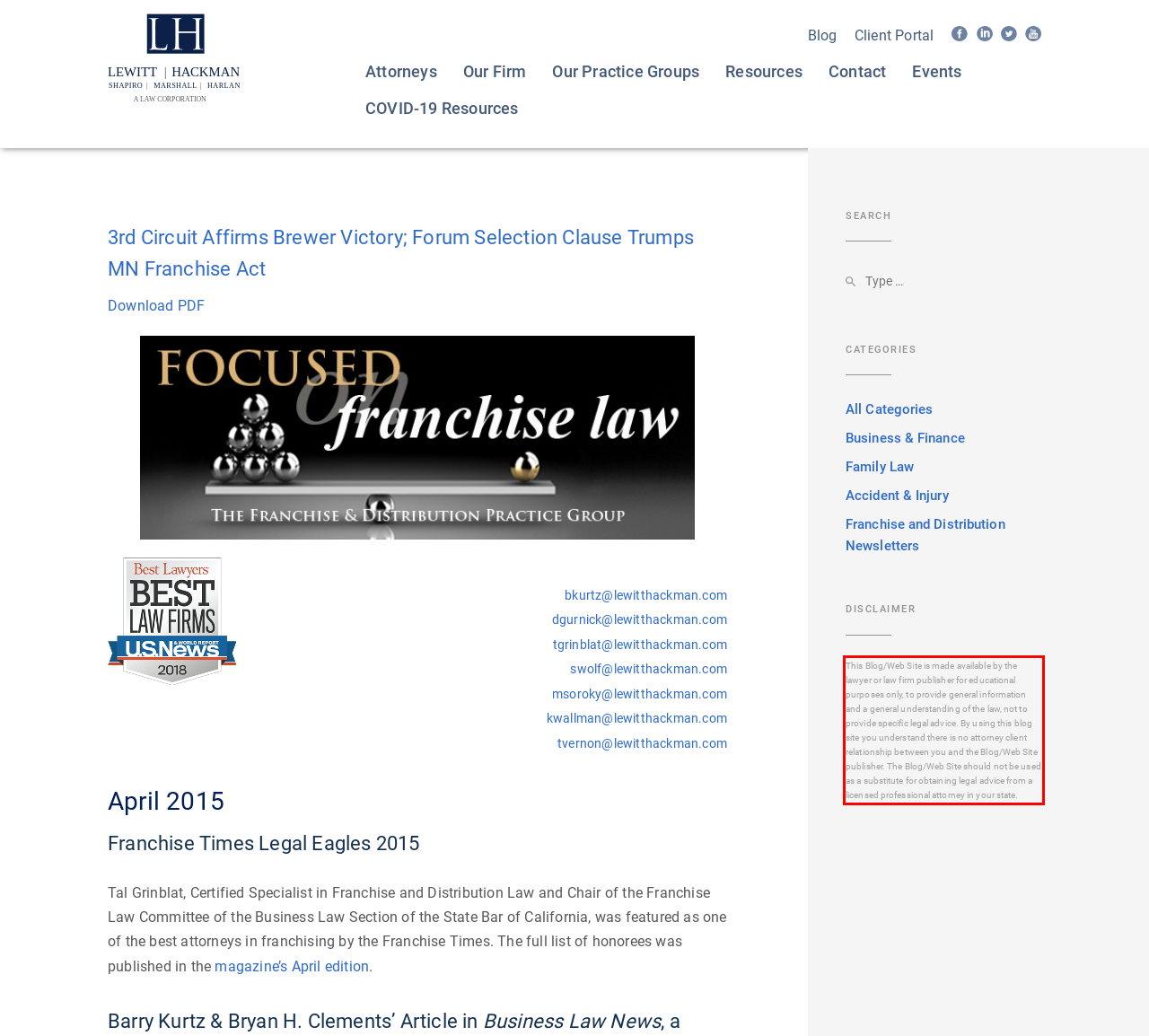Extract and provide the text found inside the red rectangle in the screenshot of the webpage.

This Blog/Web Site is made available by the lawyer or law firm publisher for educational purposes only, to provide general information and a general understanding of the law, not to provide specific legal advice. By using this blog site you understand there is no attorney client relationship between you and the Blog/Web Site publisher. The Blog/Web Site should not be used as a substitute for obtaining legal advice from a licensed professional attorney in your state.